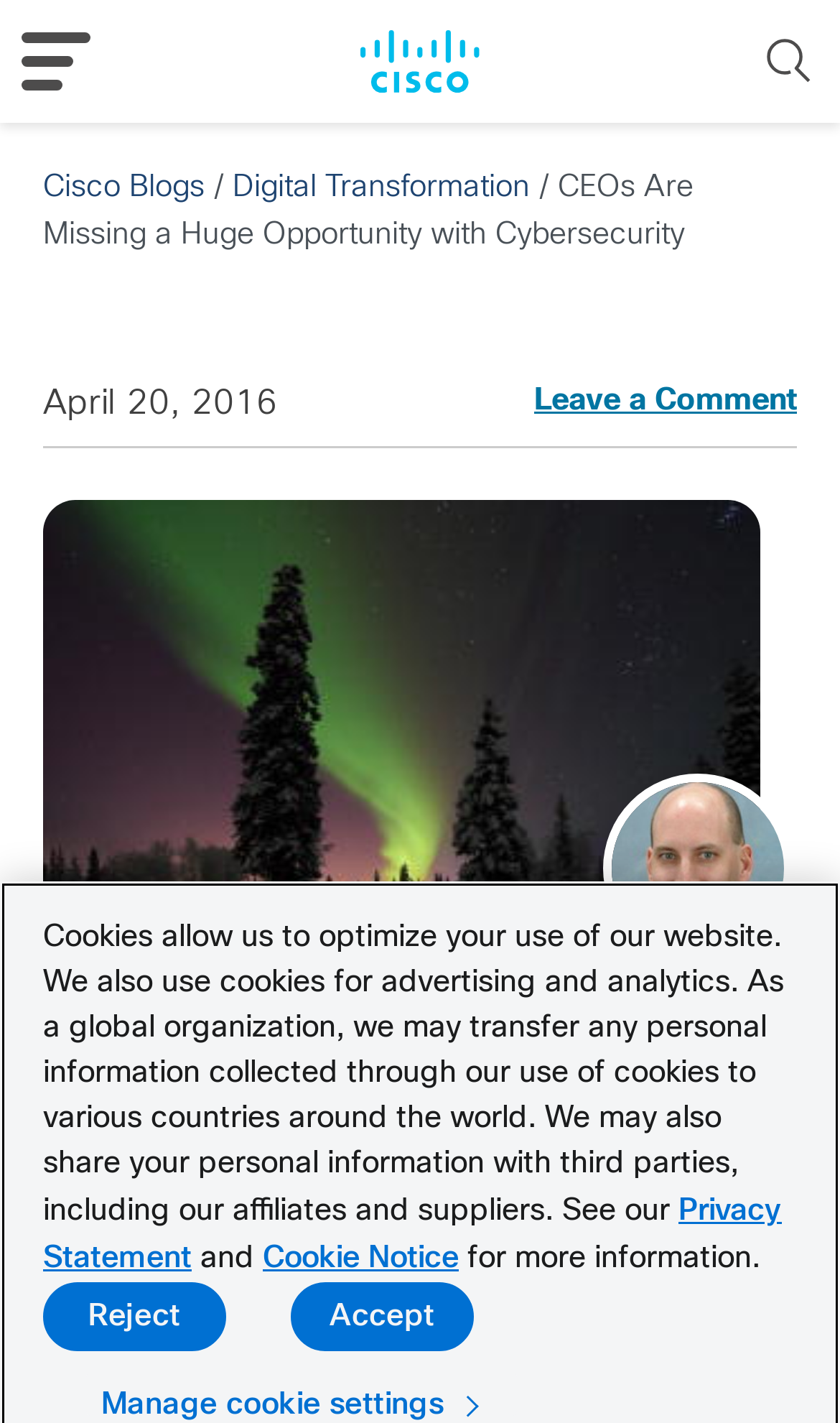Determine the bounding box coordinates (top-left x, top-left y, bottom-right x, bottom-right y) of the UI element described in the following text: Accept

[0.346, 0.901, 0.564, 0.95]